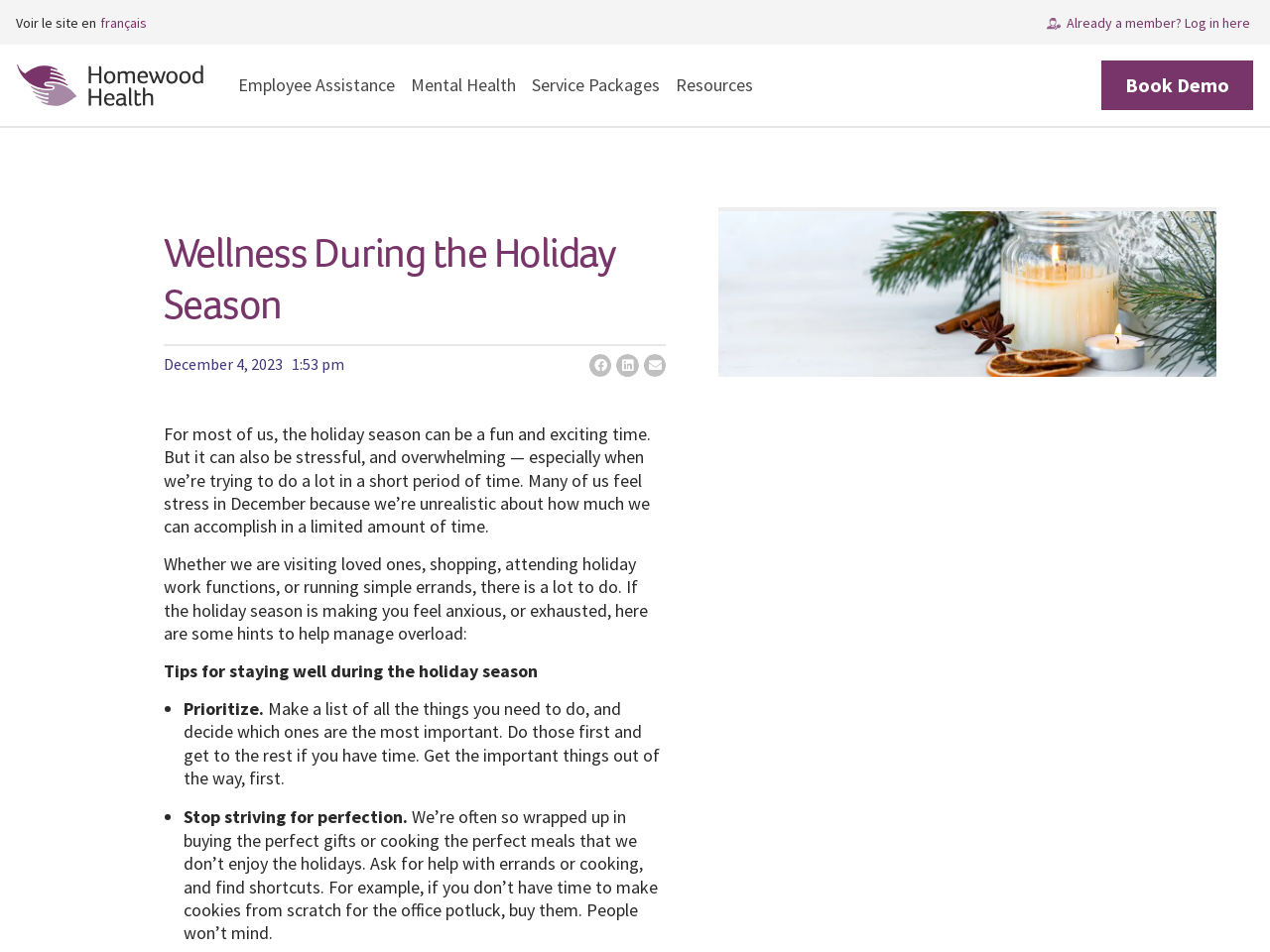Identify the primary heading of the webpage and provide its text.

Wellness During the Holiday Season